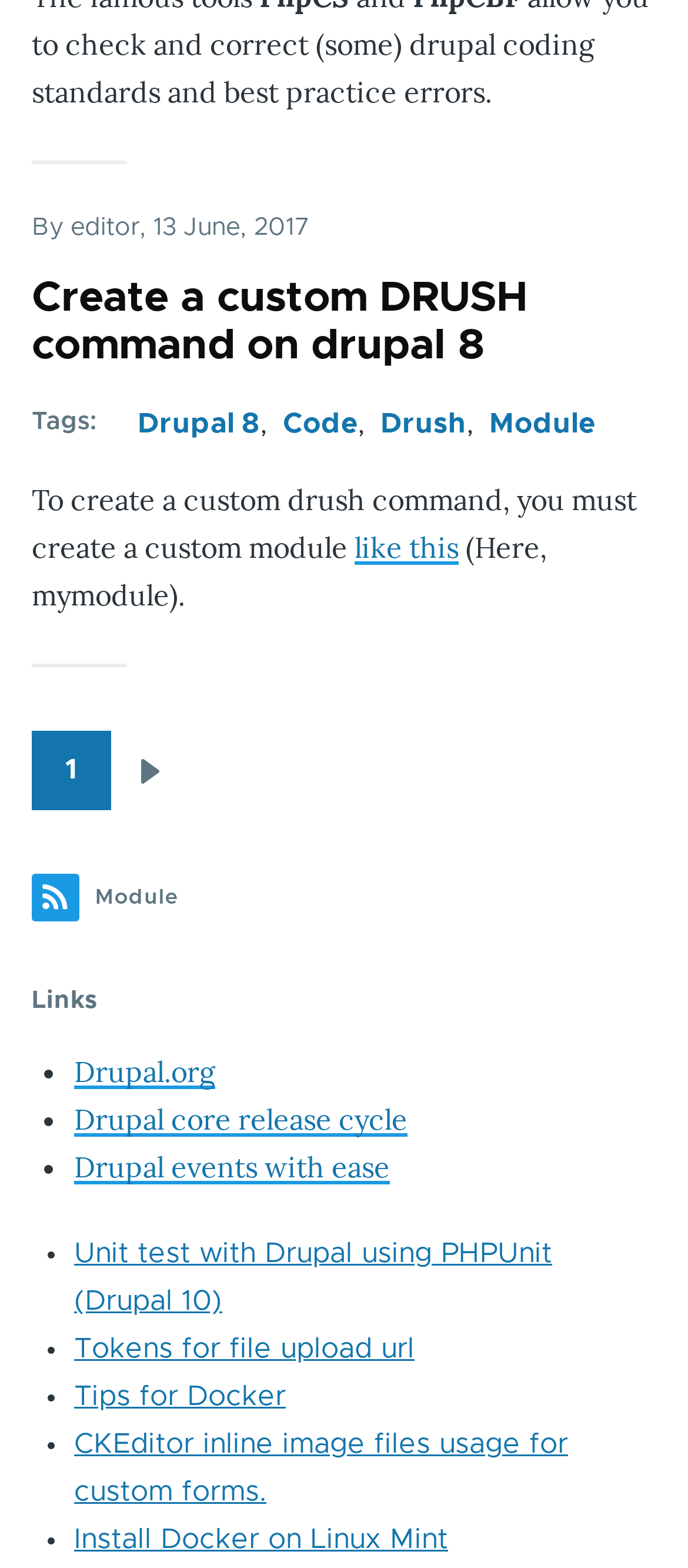What is the topic of the article?
Provide an in-depth and detailed explanation in response to the question.

The topic of the article is clearly mentioned in the header section, which says 'Create a custom DRUSH command on drupal 8'.